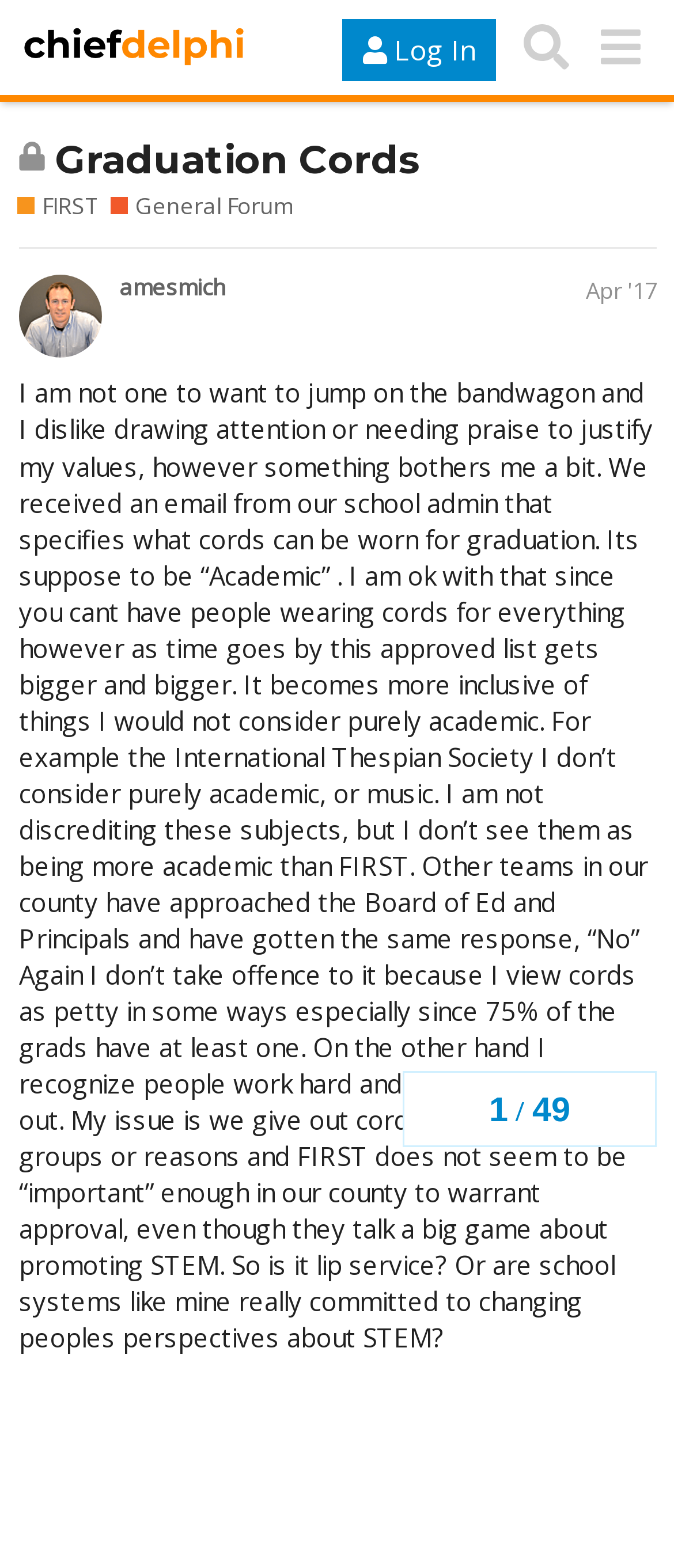Show the bounding box coordinates of the element that should be clicked to complete the task: "Read about Navigating the Homeless Encampment Challenge in Minneapolis".

None